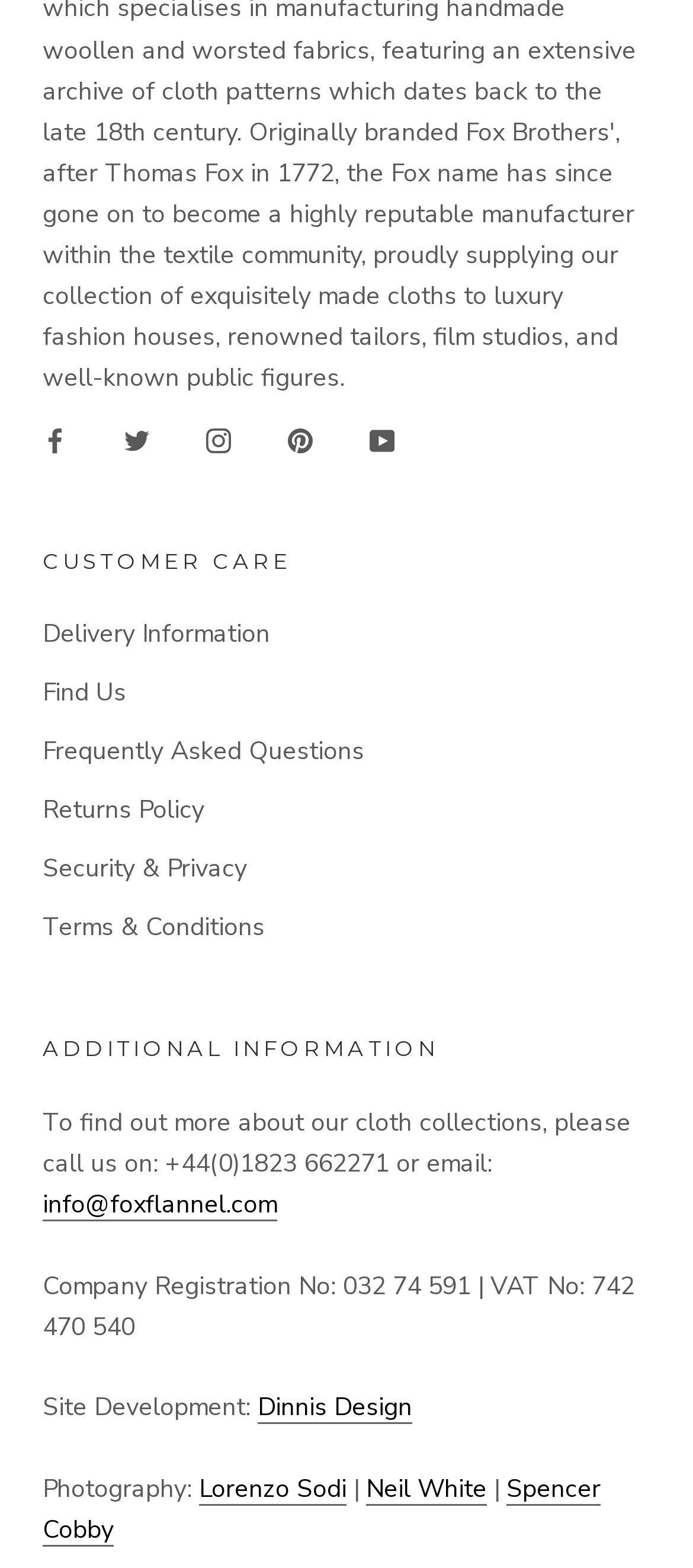Please specify the bounding box coordinates of the clickable region to carry out the following instruction: "Get delivery information". The coordinates should be four float numbers between 0 and 1, in the format [left, top, right, bottom].

[0.062, 0.393, 0.938, 0.416]